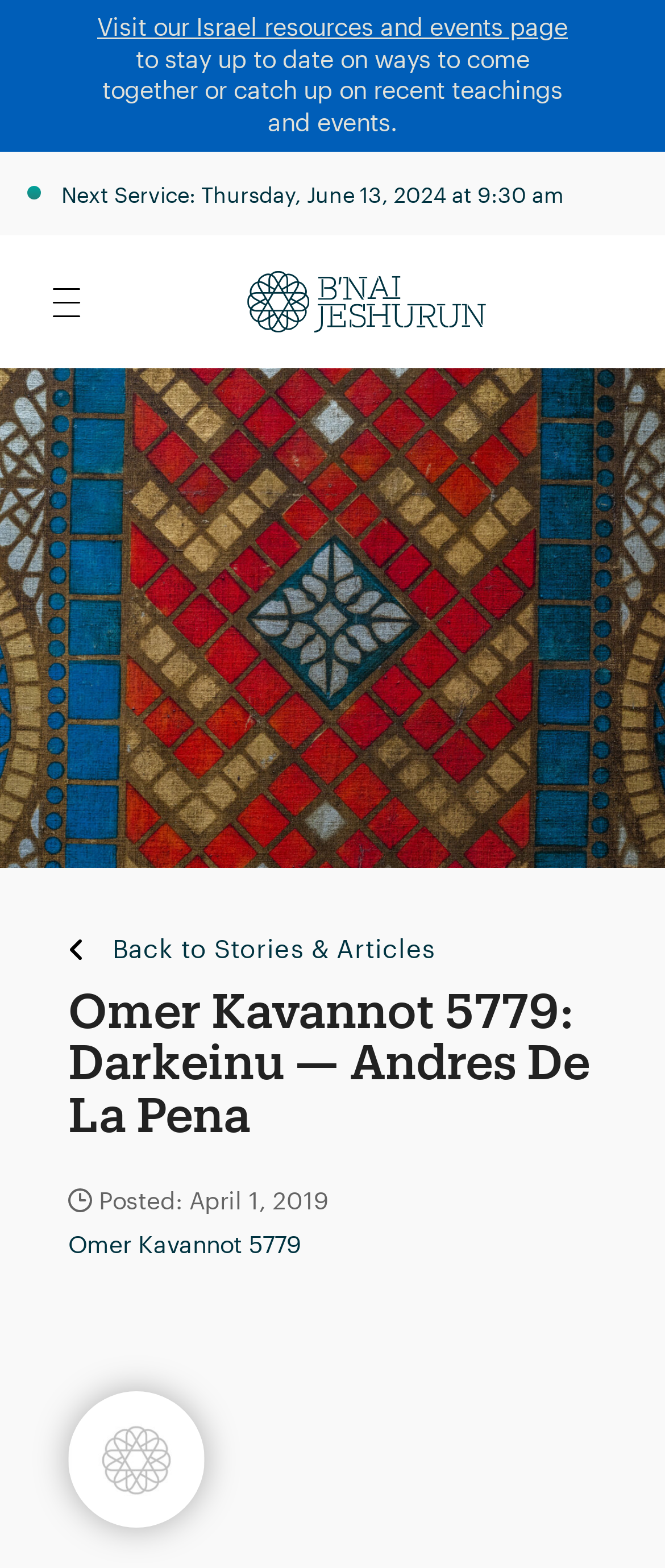Can you locate the main headline on this webpage and provide its text content?

Omer Kavannot 5779: Darkeinu — Andres De La Pena